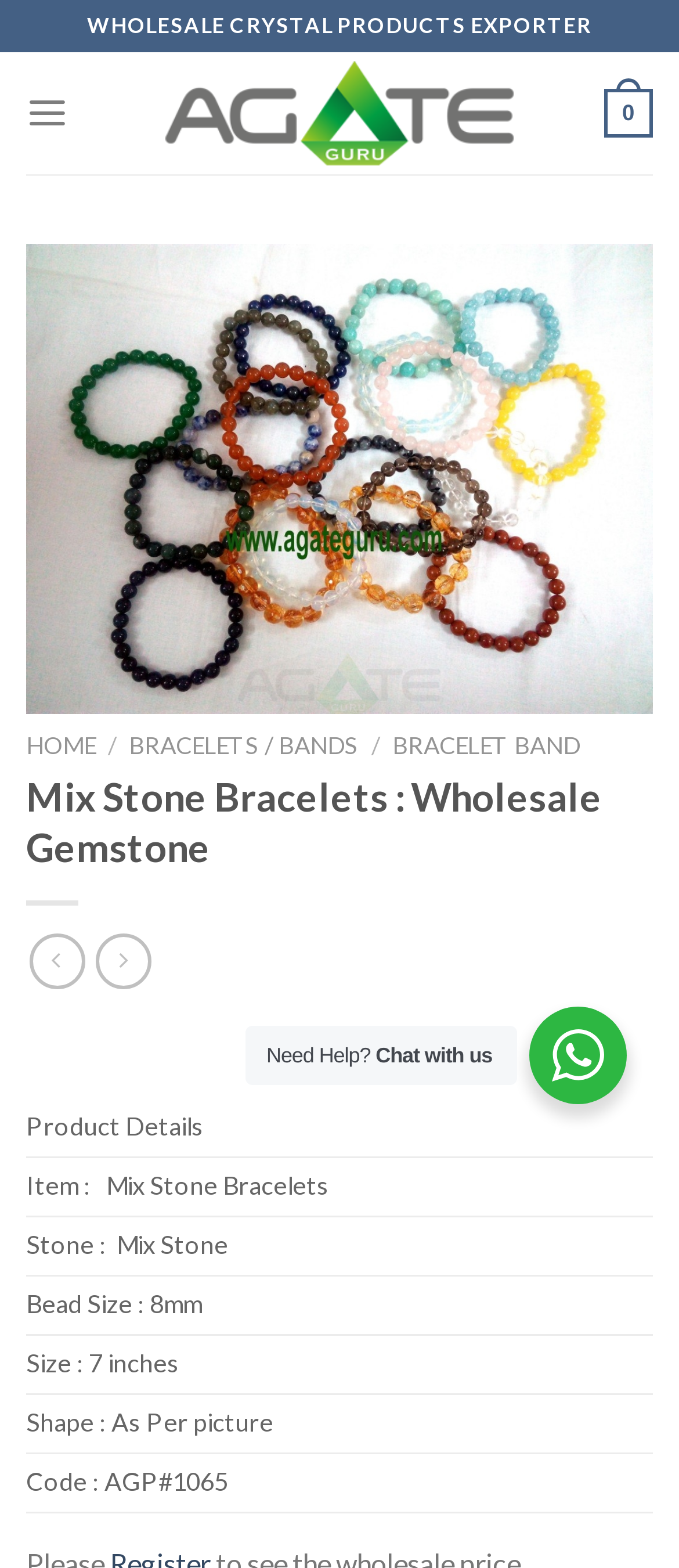What type of product is being described?
Can you provide an in-depth and detailed response to the question?

The webpage is describing a product, and the heading 'Mix Stone Bracelets : Wholesale Gemstone' suggests that the product is a type of bracelet. The table below the heading provides details about the product, such as its item name, stone type, bead size, and shape.